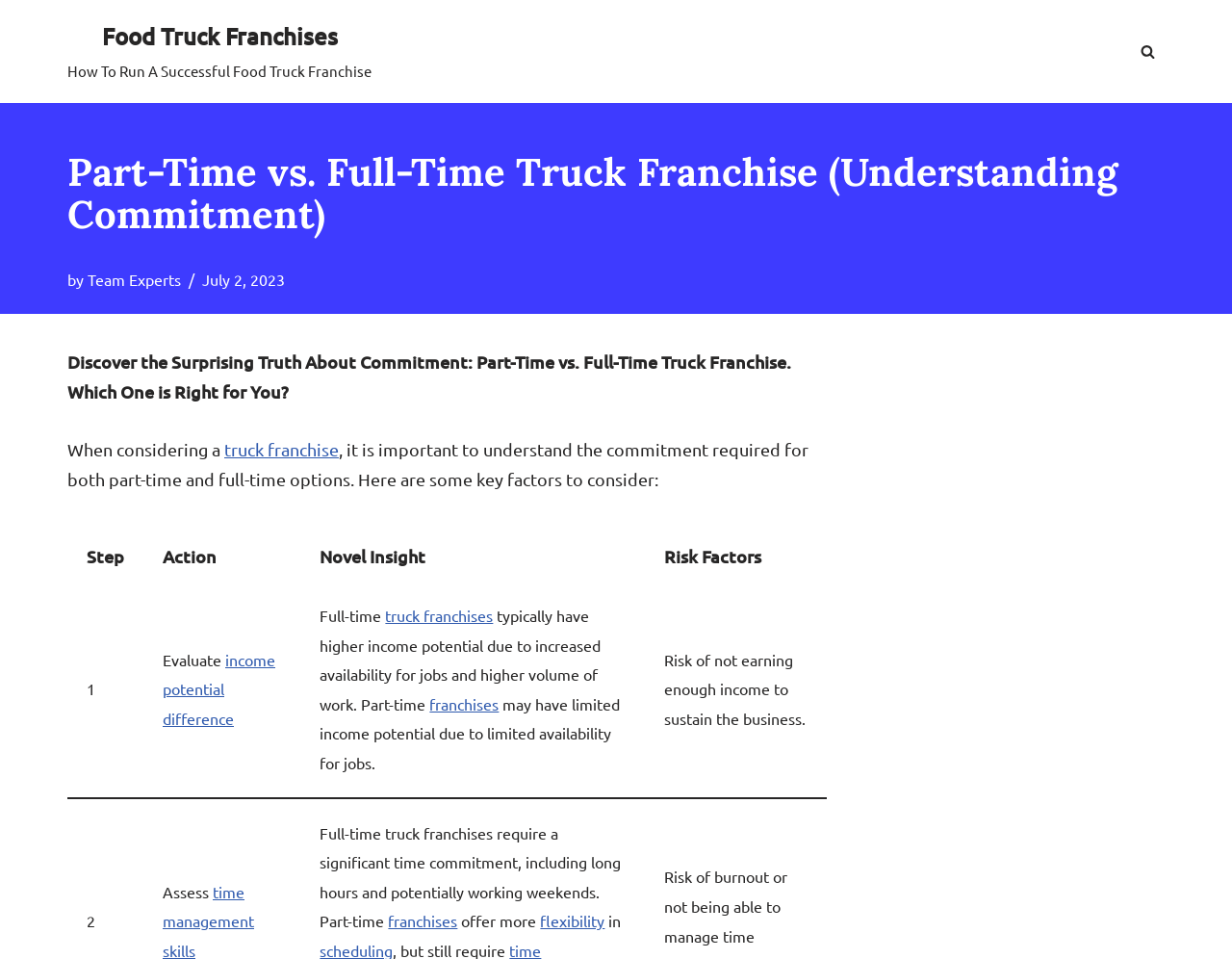Please determine the bounding box coordinates of the element's region to click in order to carry out the following instruction: "Explore income potential difference". The coordinates should be four float numbers between 0 and 1, i.e., [left, top, right, bottom].

[0.132, 0.678, 0.223, 0.759]